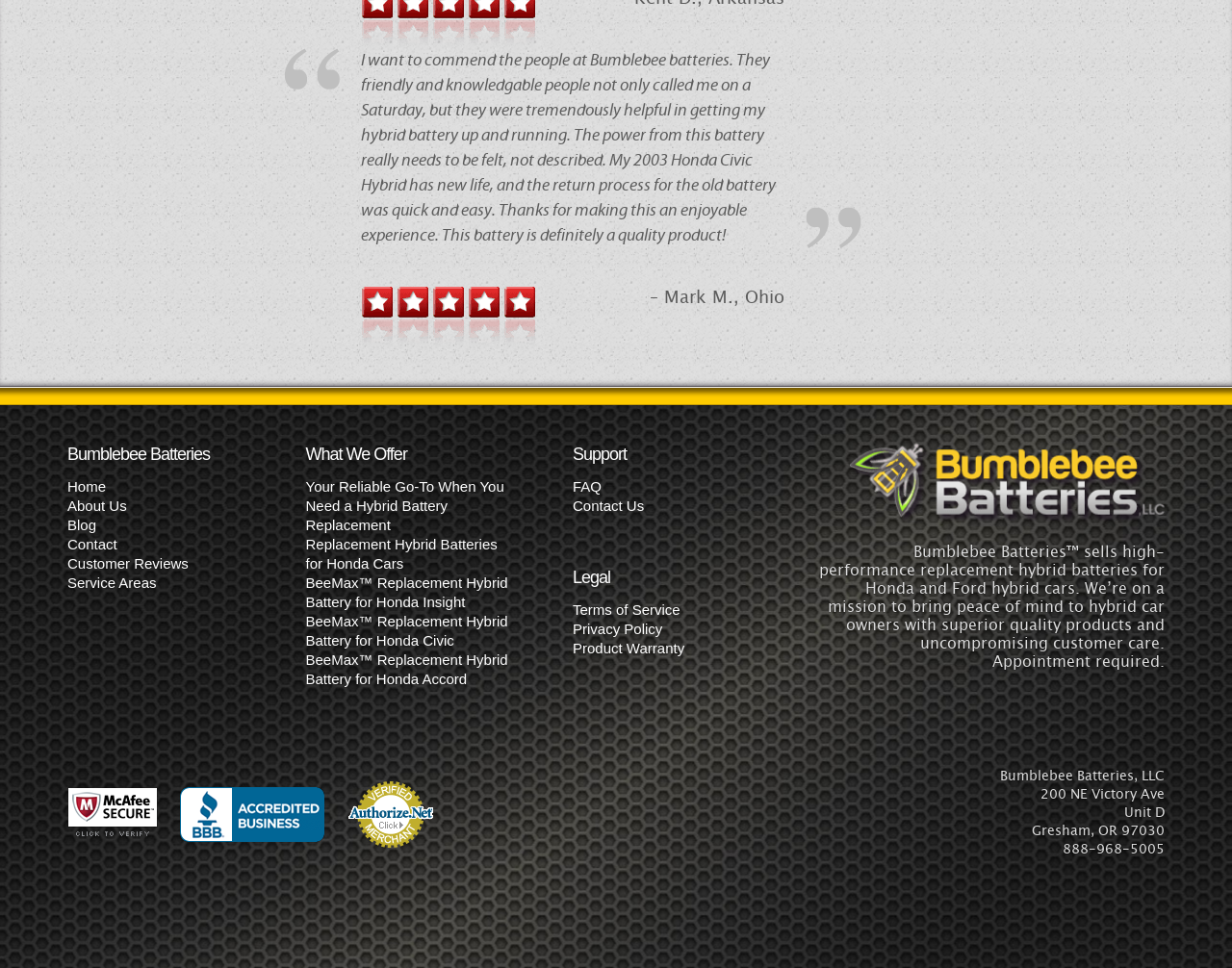With reference to the image, please provide a detailed answer to the following question: What is the phone number of the company?

The phone number is mentioned at the bottom of the webpage, in the contact information section, as '888-968-5005'.